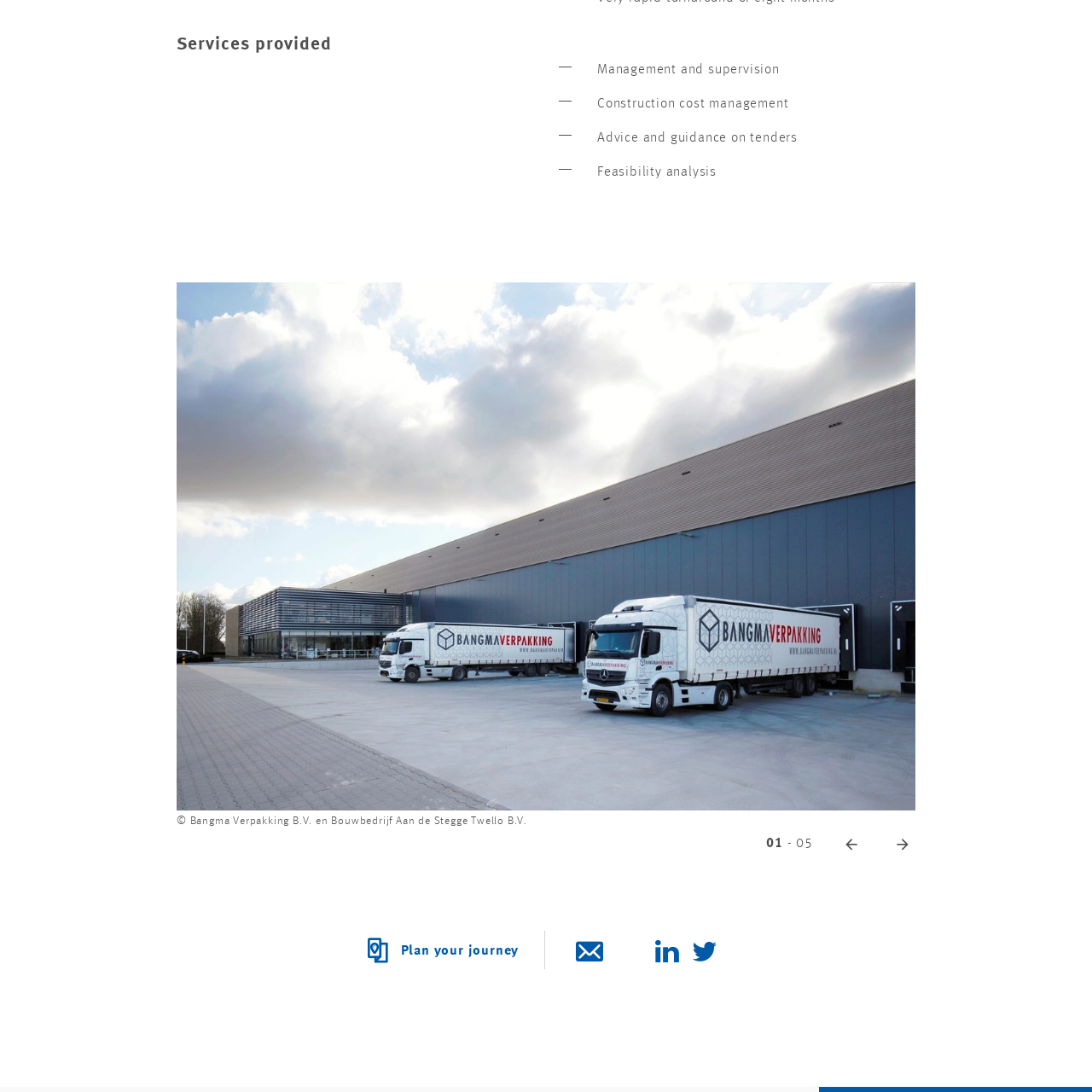Carefully inspect the area of the image highlighted by the red box and deliver a detailed response to the question below, based on your observations: What industry is this related to?

The image serves as a visual encapsulation of professional offerings, likely intended for a webpage or presentation related to project management or consulting in the construction industry, which suggests that it is related to the construction industry.